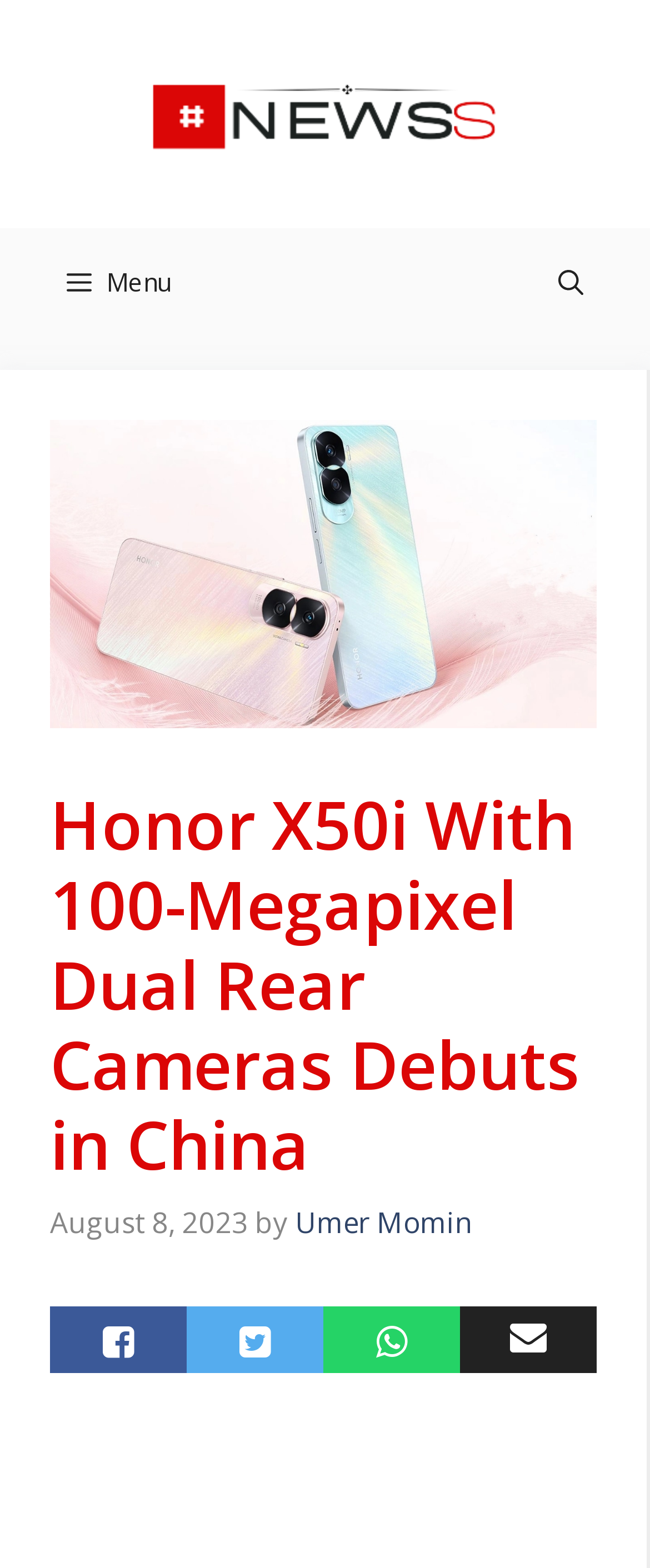Please determine and provide the text content of the webpage's heading.

Honor X50i With 100-Megapixel Dual Rear Cameras Debuts in China